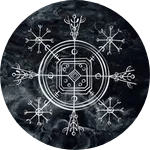Create an extensive caption that includes all significant details of the image.

The image features a striking circular design that showcases intricate geometric patterns in white against a dark, smoky background. This graphic can be associated with the Faroese doom metal band Hamferð, whose name translates to “living images of sailors.” The design embodies themes of isolation, nature, and the elements, reflecting the atmospheric and lyrical essence of Hamferð's music. The visual harmony and complexity of the design echo the band’s unique soundscape rooted in their cultural heritage, drawing from the historical influences of the Faroe Islands. Such imagery often enhances the band's aesthetic in promoting their performances and resonating with fans.